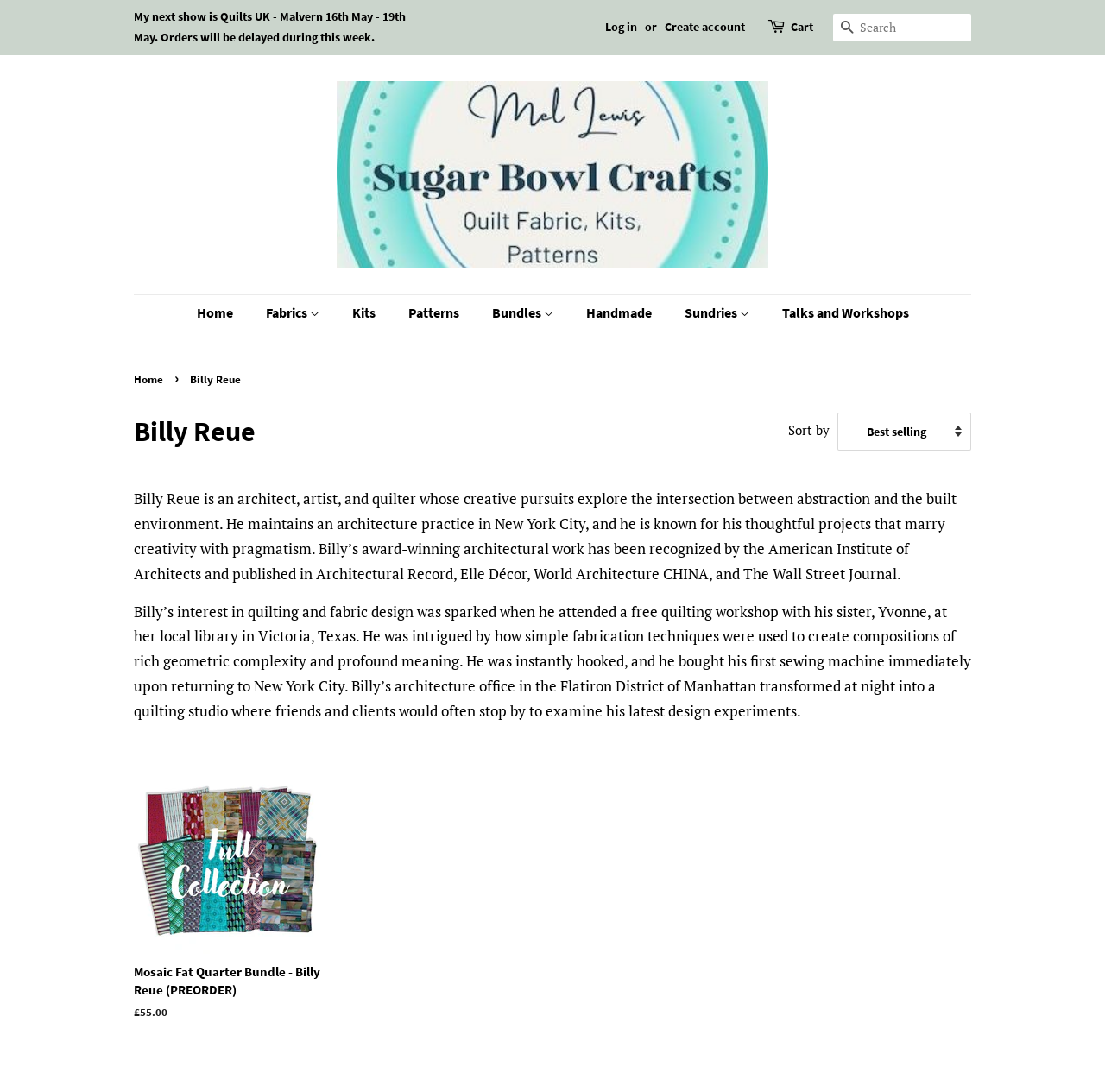Explain in detail what is displayed on the webpage.

The webpage is about Billy Reue, an architect, artist, and quilter. At the top, there is a navigation menu with links to "Log in", "Create account", and "Cart". Below this, there is a search bar with a "Search" button. 

On the left side, there is a menu with links to "Home", "Fabrics", "Kits", "Patterns", "Bundles", "Handmade", "Sundries", and "Talks and Workshops". The "Fabrics" link has a dropdown menu with various fabric designers and types. The "Bundles" link also has a dropdown menu with different bundle options.

In the main content area, there is a brief introduction to Billy Reue, describing his background and interests in architecture, art, and quilting. Below this, there is a longer paragraph about how he got into quilting and fabric design.

Further down, there is a horizontal separator, followed by a product listing for a "Mosaic Fat Quarter Bundle" with a price and an image of the product.